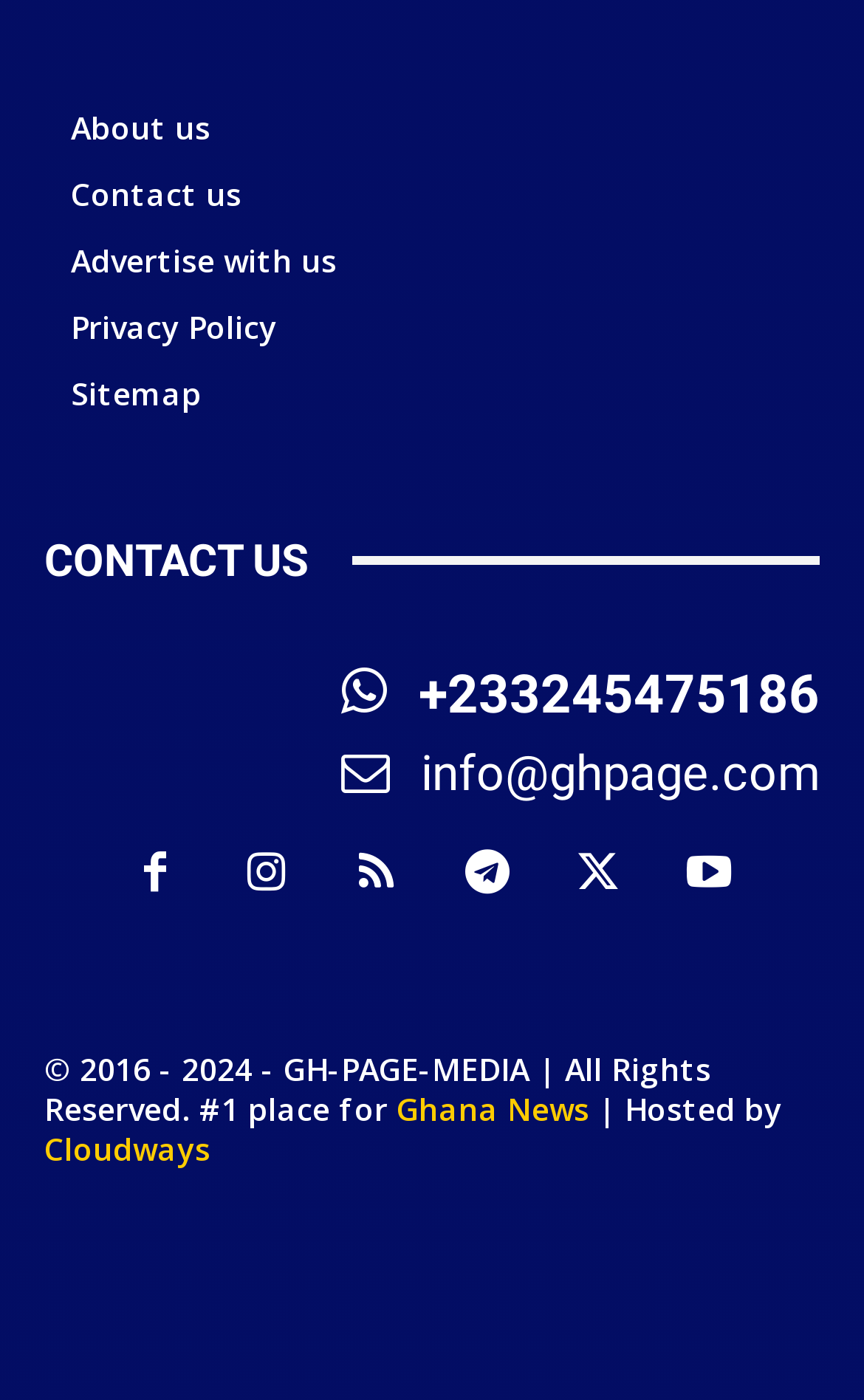Please identify the bounding box coordinates of the element's region that needs to be clicked to fulfill the following instruction: "Send an email to info@ghpage.com". The bounding box coordinates should consist of four float numbers between 0 and 1, i.e., [left, top, right, bottom].

[0.395, 0.53, 0.949, 0.573]